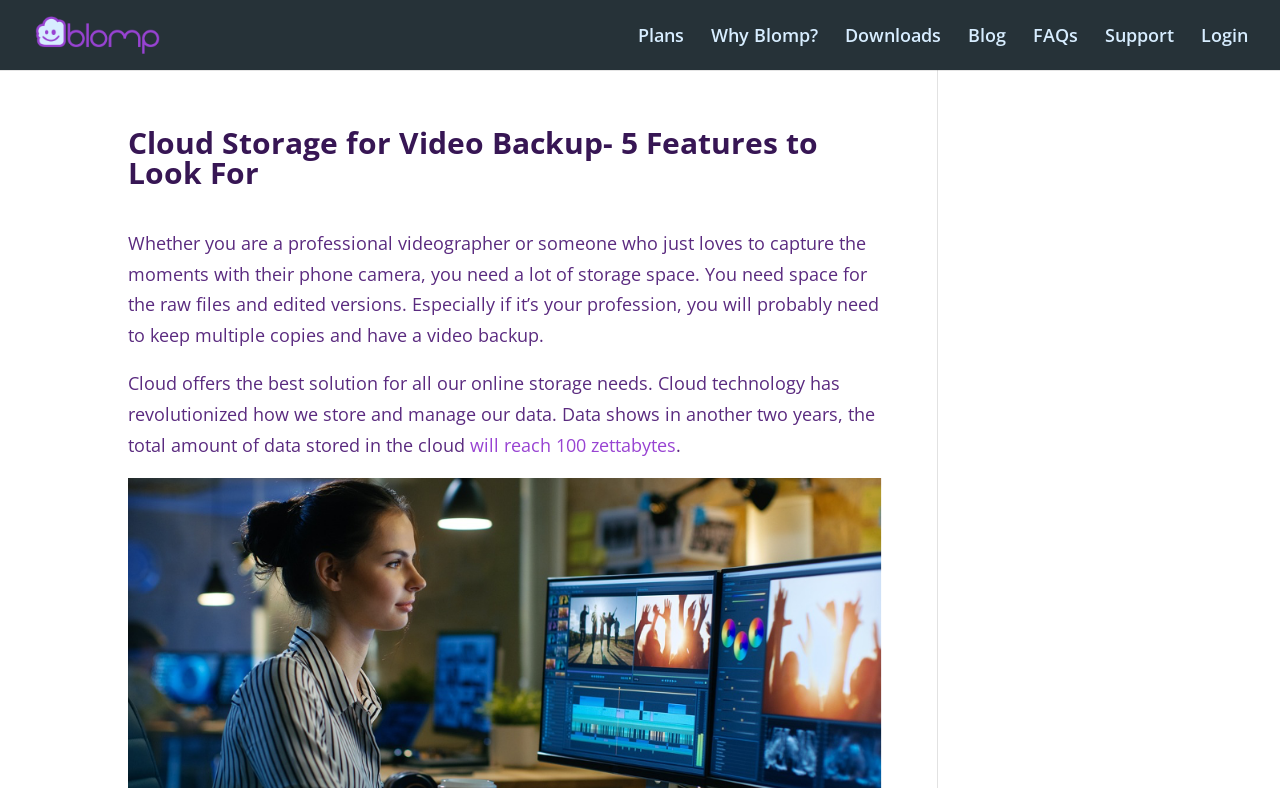Please find the bounding box coordinates of the element's region to be clicked to carry out this instruction: "get support".

[0.863, 0.036, 0.917, 0.089]